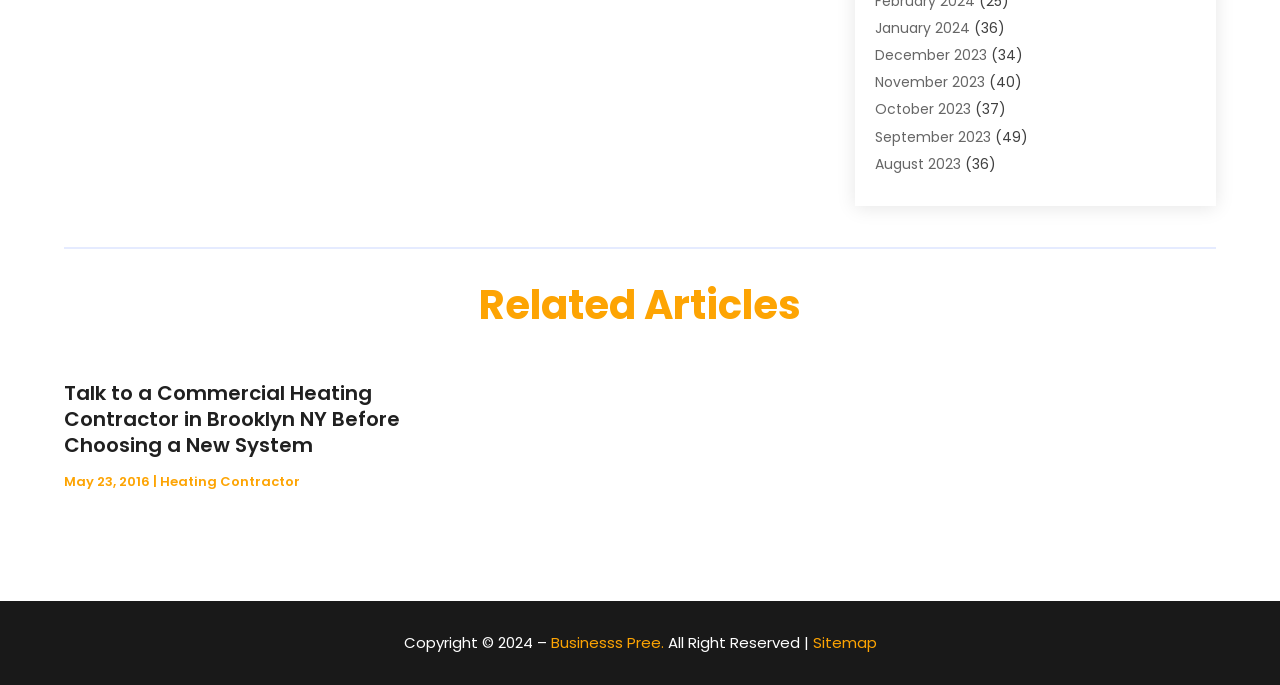Show me the bounding box coordinates of the clickable region to achieve the task as per the instruction: "Explore Biotechnology Company".

[0.684, 0.907, 0.82, 0.936]